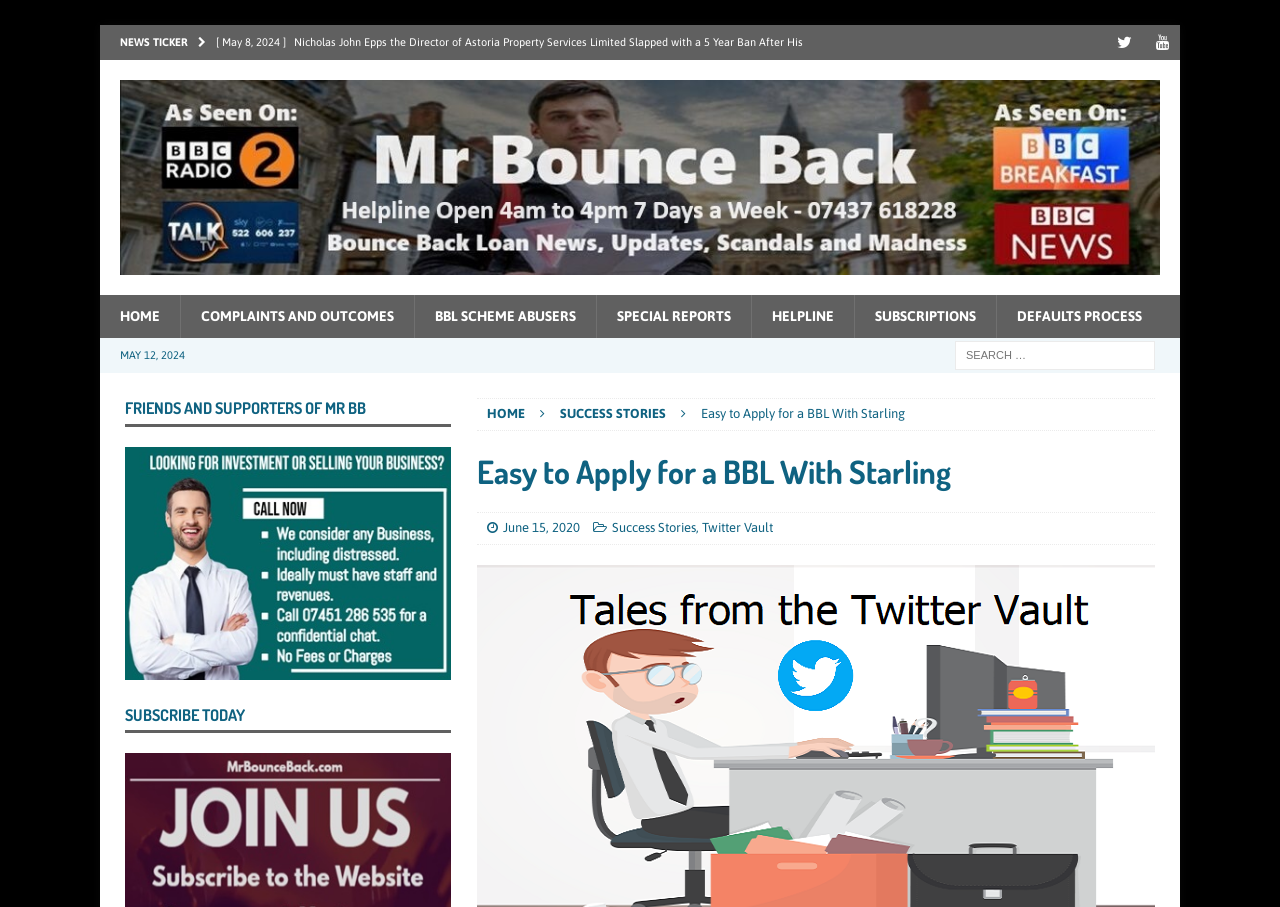Give a detailed account of the webpage.

This webpage is about Bounce Back Loan (BBL) news, updates, and support, specifically focused on Mr. Bounce Back. At the top, there is a news ticker section with a heading "NEWS TICKER". Below the news ticker, there are seven news articles with links, each describing a different case of BBL abuse or fraud, with dates ranging from May 4 to May 7, 2024.

To the right of the news articles, there are social media links to Twitter and YouTube. Above these links, there is a complementary section with a link to a page. Below the social media links, there is a navigation menu with nine links: HOME, COMPLAINTS AND OUTCOMES, BBL SCHEME ABUSERS, SPECIAL REPORTS, HELPLINE, SUBSCRIPTIONS, DEFAULTS PROCESS, and two HOME links.

On the left side of the page, there is a section with a date "MAY 12, 2024" and a search bar with a search box and a button. Below the search bar, there are three links: HOME, SUCCESS STORIES, and a heading "Easy to Apply for a BBL With Starling" which is also the title of the webpage.

Under the title, there is a section with three links: June 15, 2020, Success Stories, and Twitter Vault. Further down, there are two headings: "FRIENDS AND SUPPORTERS OF MR BB" and "SUBSCRIBE TODAY".